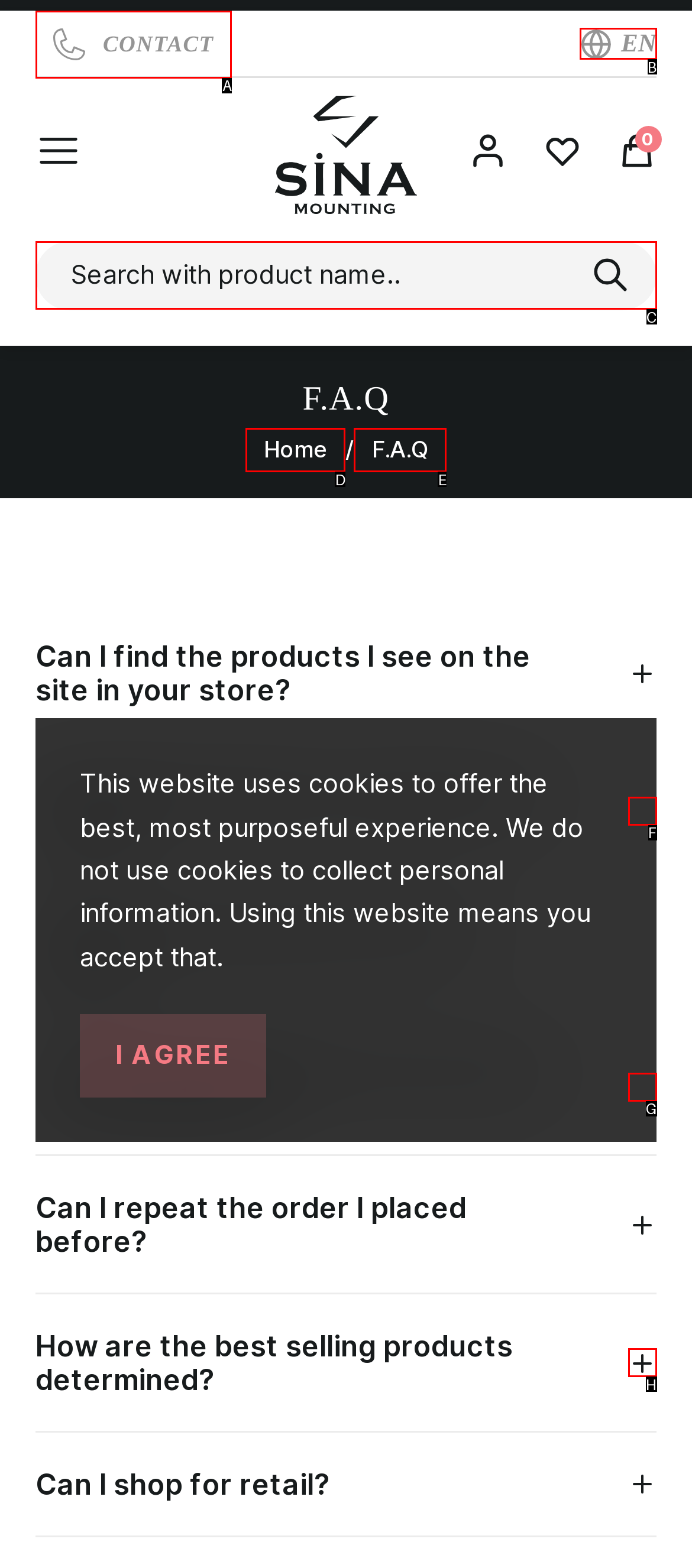Identify the correct option to click in order to complete this task: Switch to English
Answer with the letter of the chosen option directly.

B